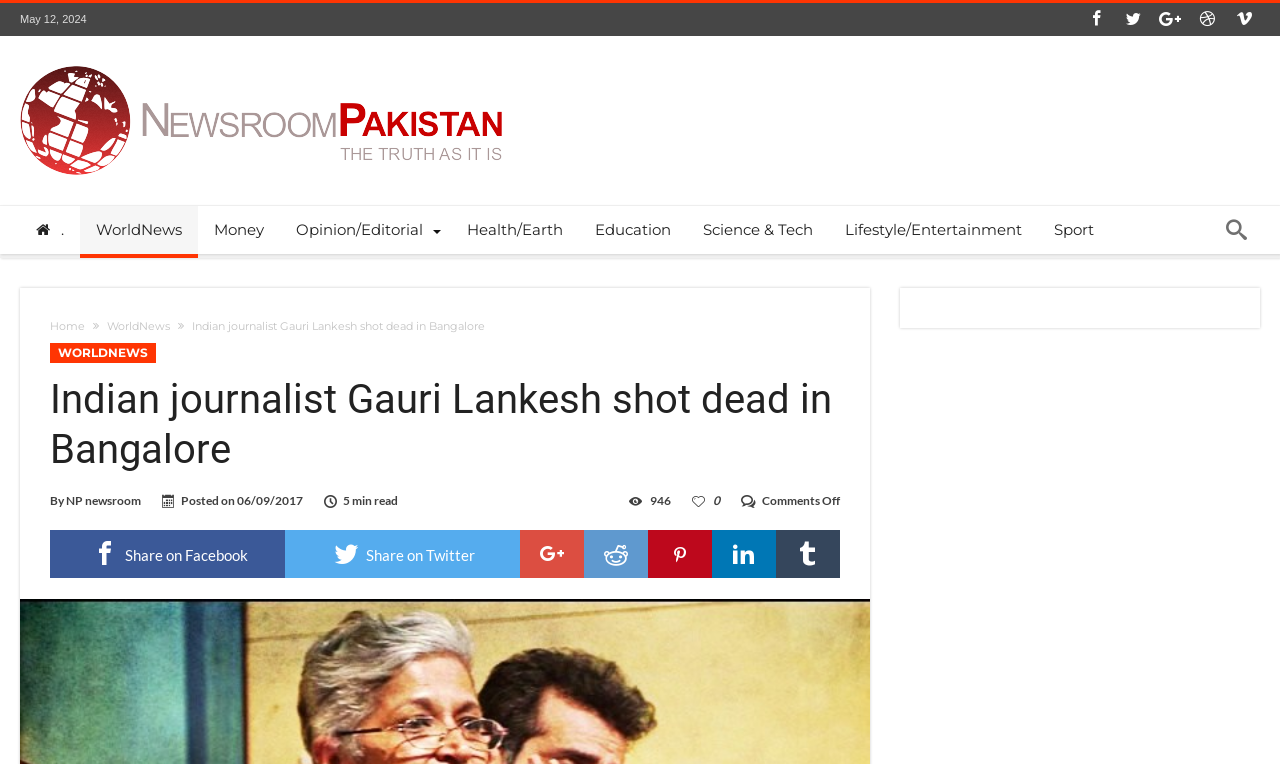Determine the bounding box coordinates of the region that needs to be clicked to achieve the task: "Go to the Home page".

[0.039, 0.418, 0.066, 0.436]